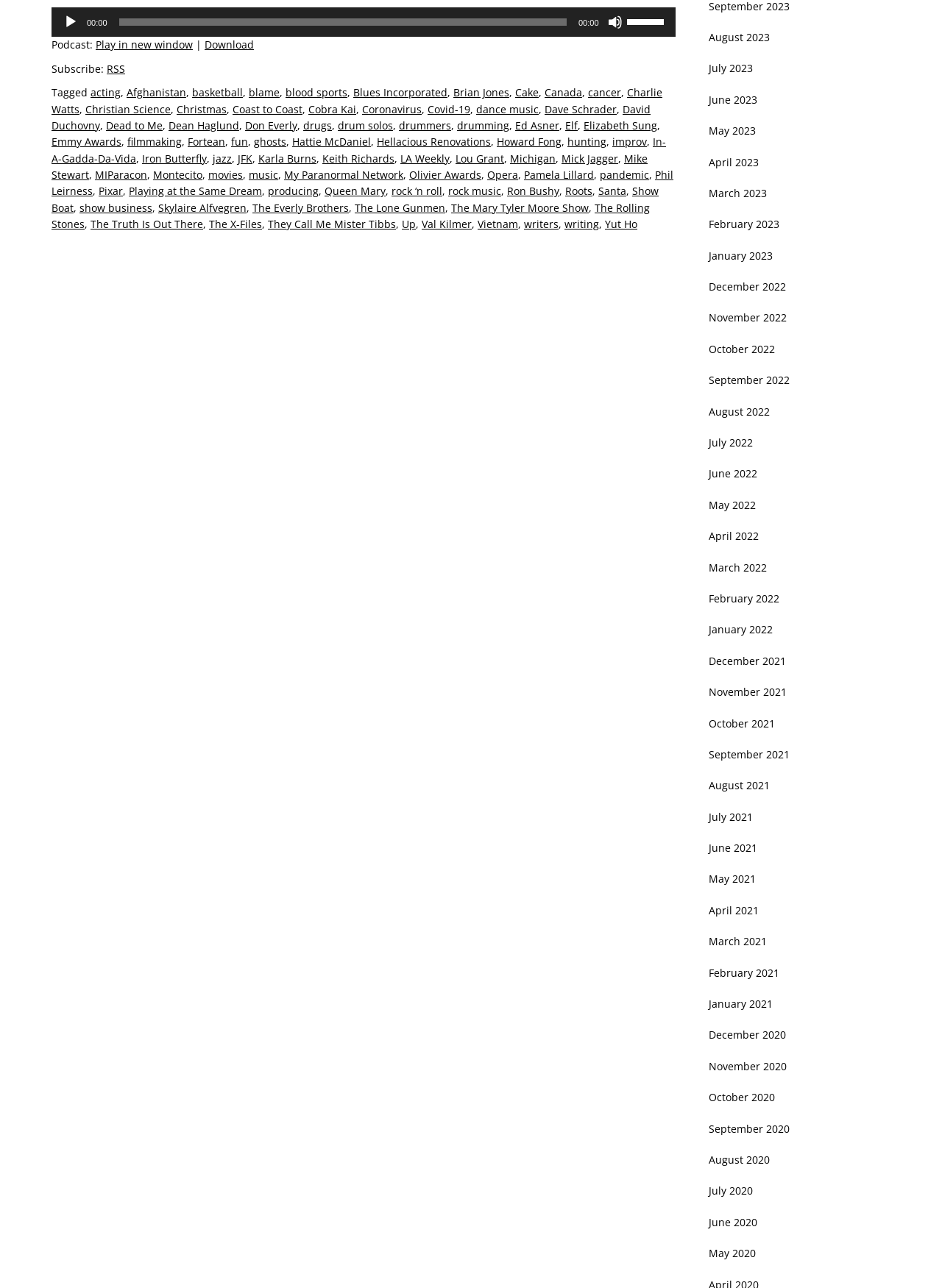Give a one-word or short-phrase answer to the following question: 
What is the current time of the audio player?

00:00